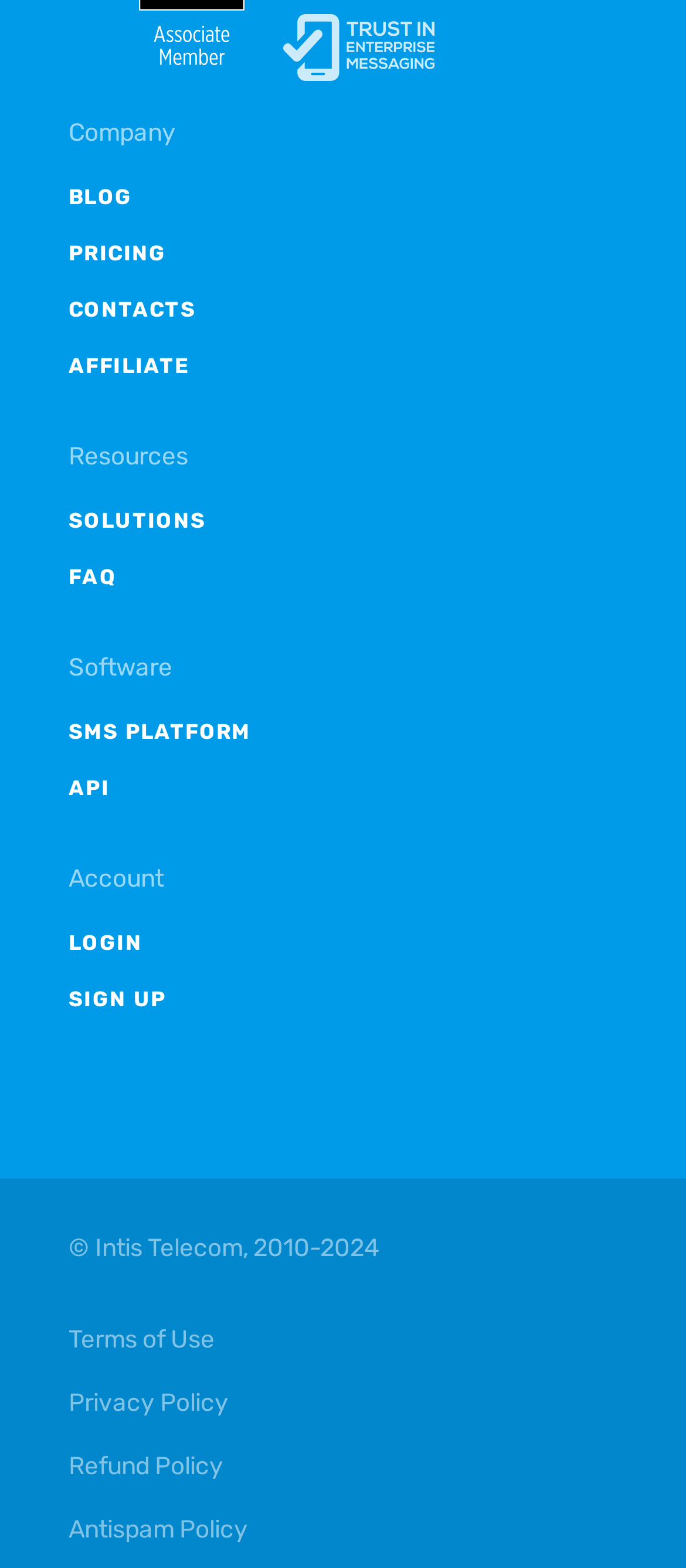Use a single word or phrase to answer the question:
What is the company name?

Intis Telecom